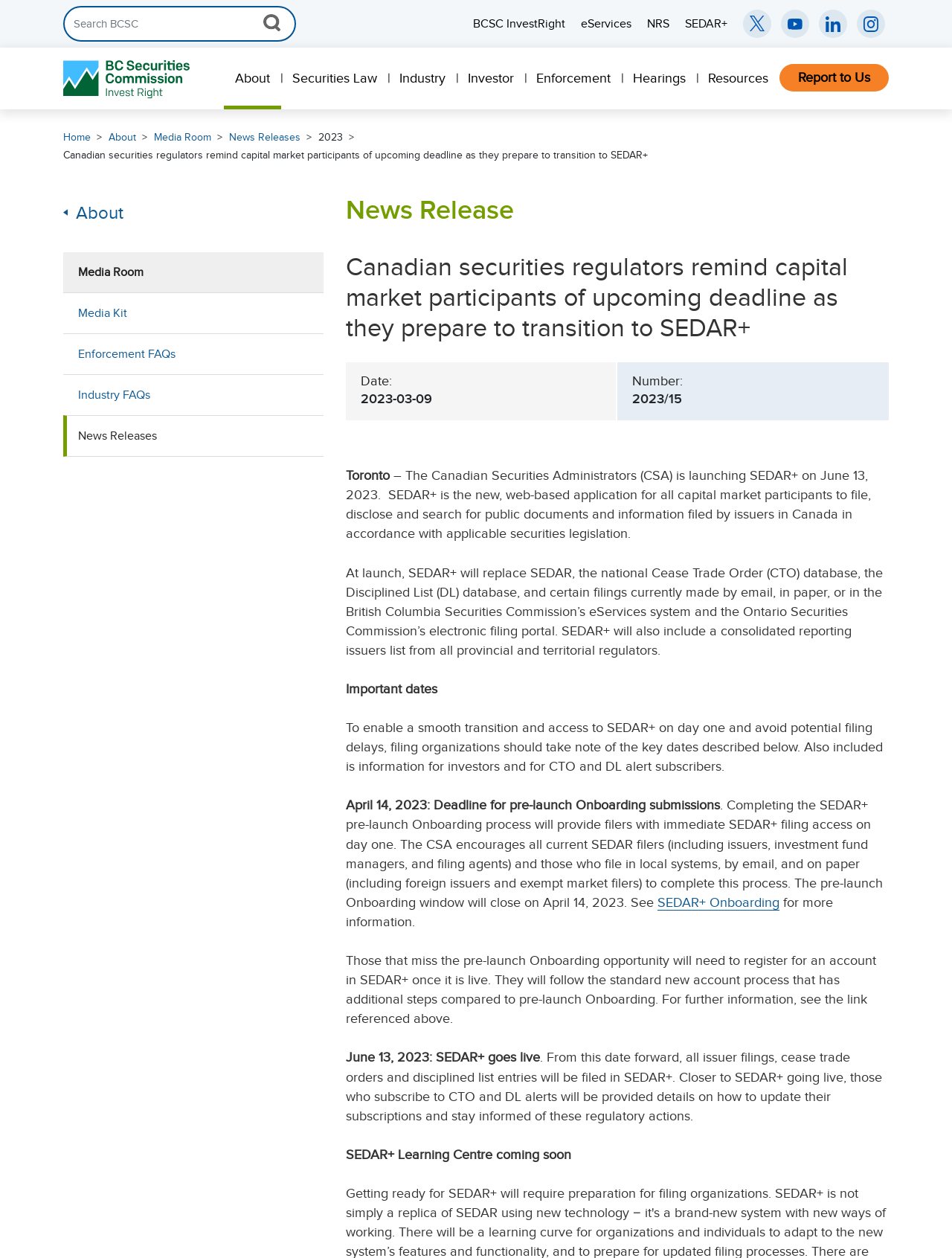Give a concise answer of one word or phrase to the question: 
What is the name of the new web-based application?

SEDAR+